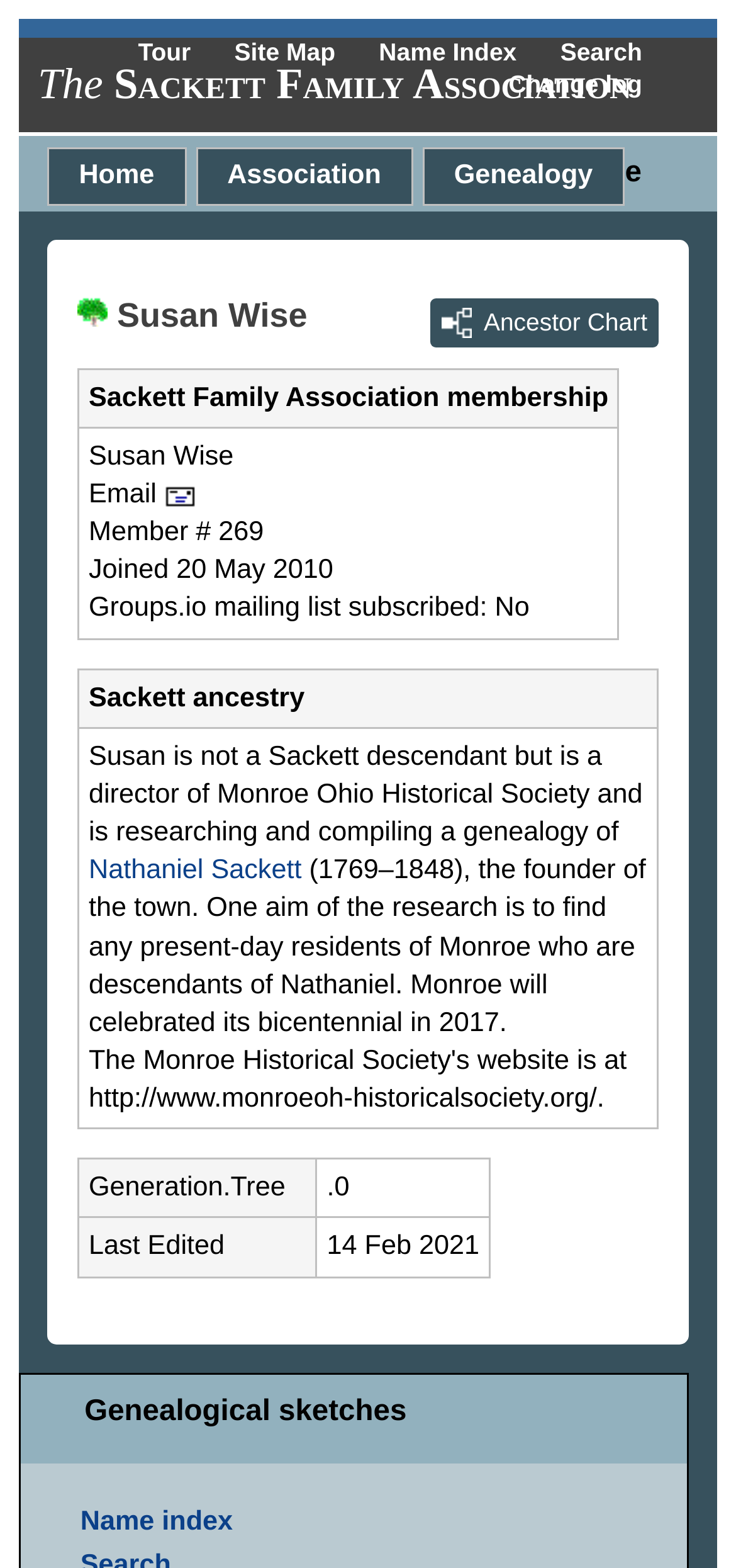Can you find the bounding box coordinates of the area I should click to execute the following instruction: "Follow the 'Name index' link"?

[0.109, 0.961, 0.316, 0.98]